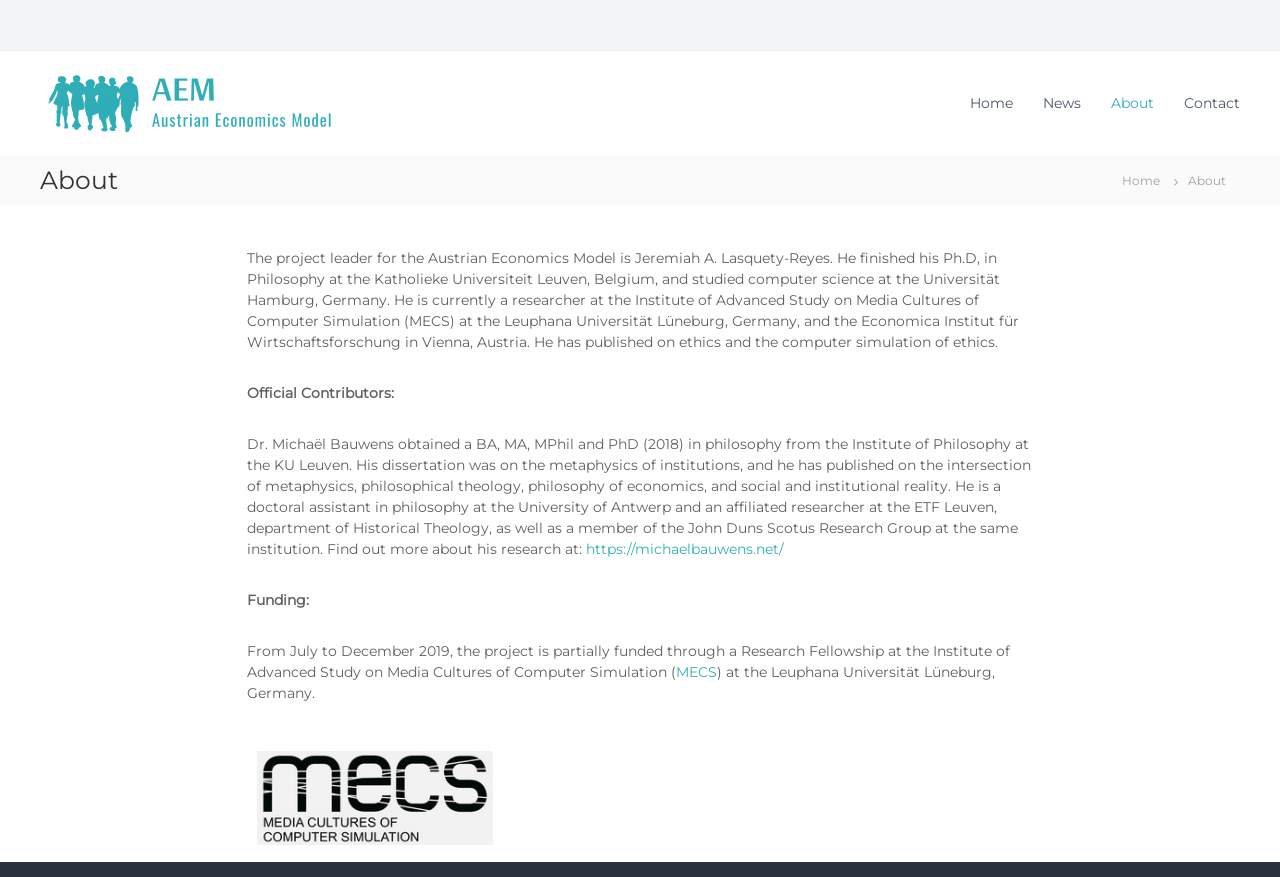Could you indicate the bounding box coordinates of the region to click in order to complete this instruction: "Reply to a post".

None